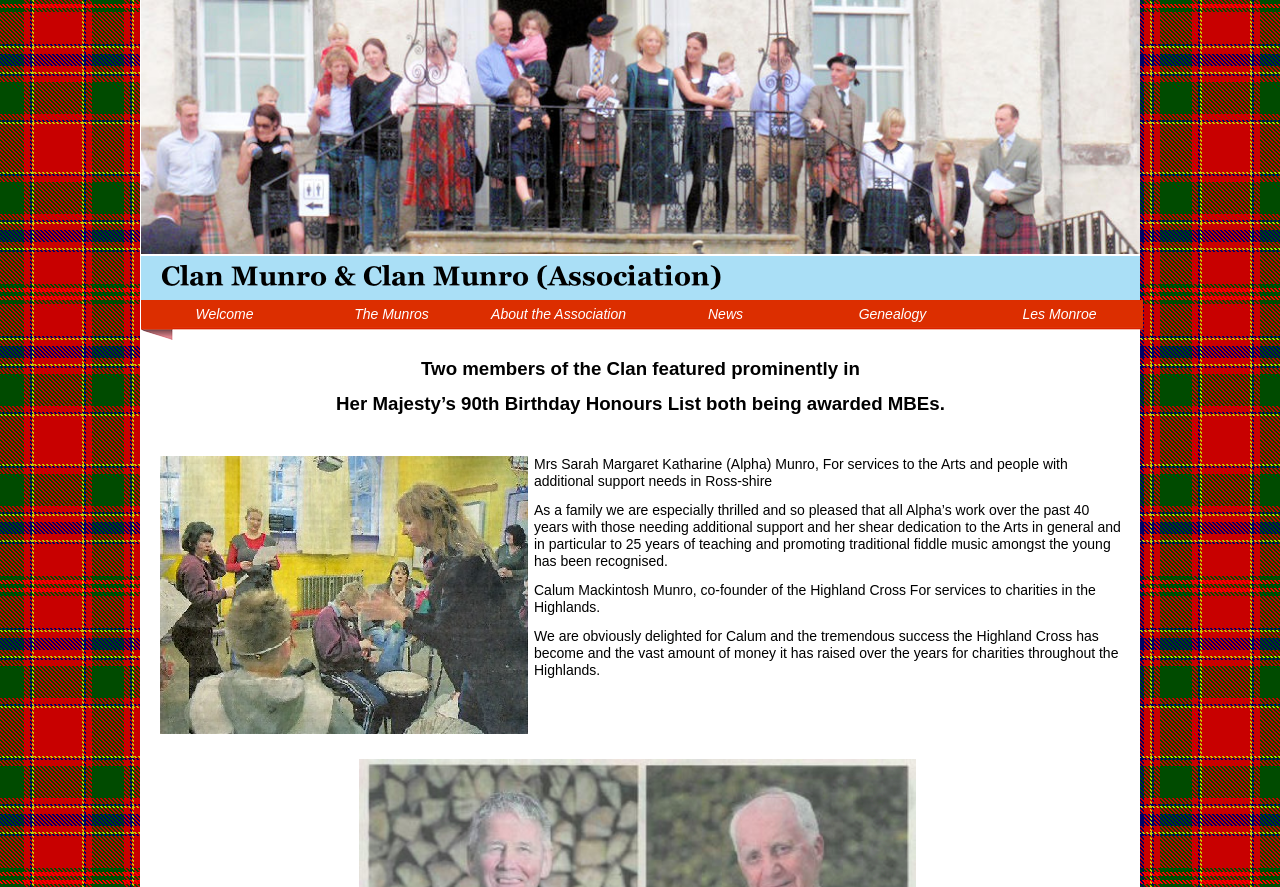Detail the webpage's structure and highlights in your description.

The webpage is the official site of the Clan Munro and Clan Munro Association. At the top, there is a navigation menu with six links: "Welcome", "The Munros", "About the Association", "News", "Genealogy", and "Les Monroe". These links are positioned horizontally, with "Welcome" on the left and "Les Monroe" on the right.

Below the navigation menu, there is a section that highlights two members of the Clan who were featured prominently in Her Majesty's 90th Birthday Honours List, both being awarded MBEs. This section consists of three paragraphs of text. The first paragraph introduces the two members, while the second and third paragraphs provide more details about their achievements and the family's reaction to their recognition. The text is positioned in the middle of the page, with the paragraphs stacked vertically.

The first paragraph mentions that two members of the Clan were awarded MBEs, and the second paragraph provides more information about Mrs. Sarah Margaret Katharine Munro, who was recognized for her services to the Arts and people with additional support needs in Ross-shire. The third paragraph is about Calum Mackintosh Munro, co-founder of the Highland Cross, who was recognized for his services to charities in the Highlands.